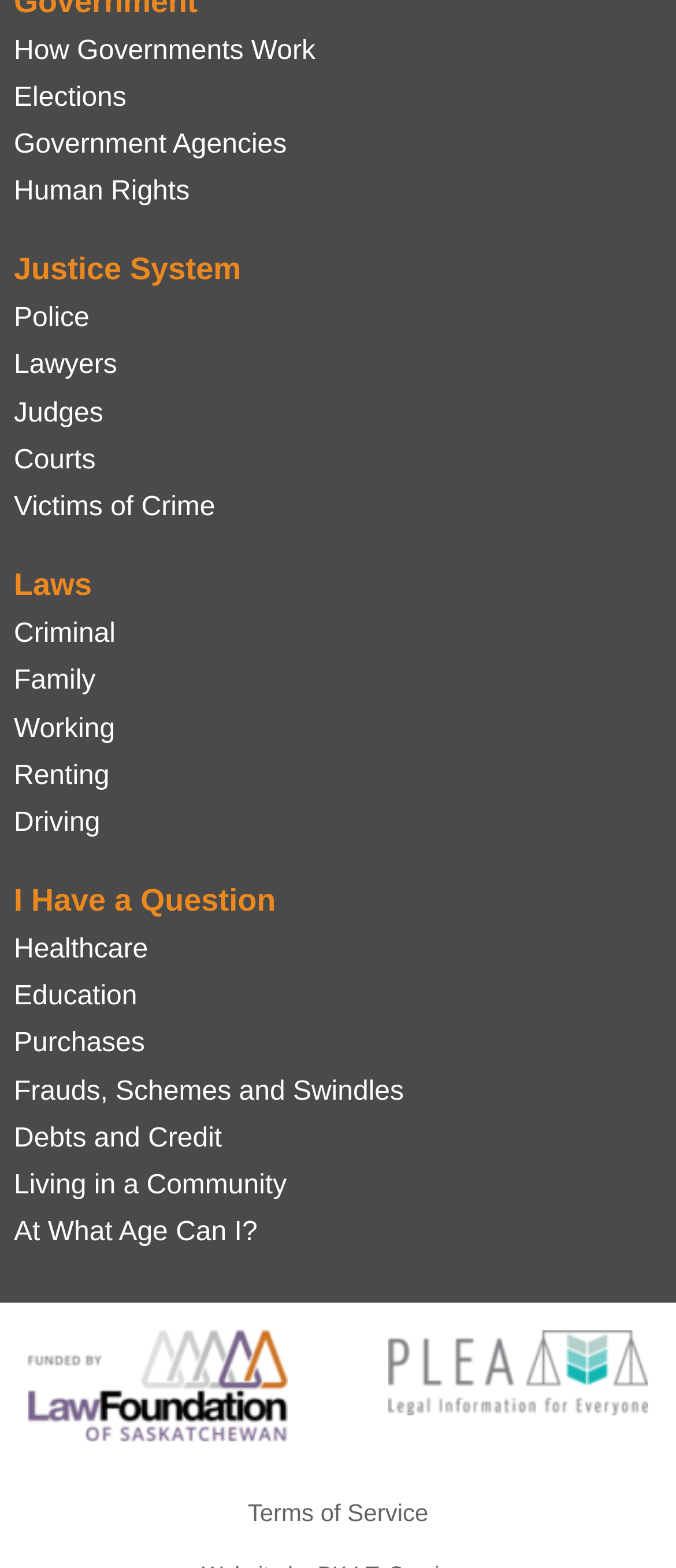Identify the bounding box coordinates for the UI element described as follows: "At What Age Can I?". Ensure the coordinates are four float numbers between 0 and 1, formatted as [left, top, right, bottom].

[0.021, 0.775, 0.979, 0.799]